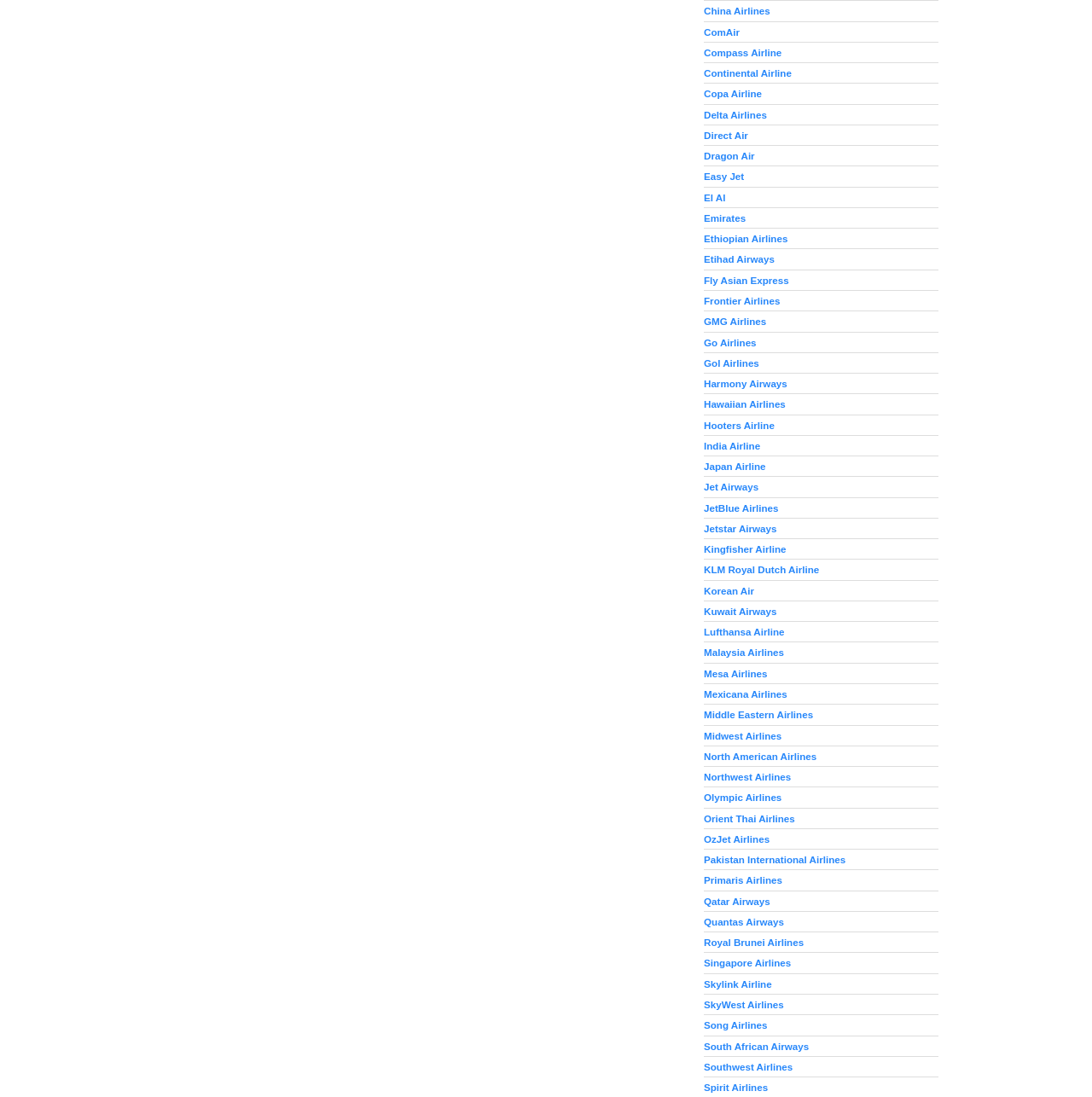Pinpoint the bounding box coordinates for the area that should be clicked to perform the following instruction: "Go to Emirates".

[0.645, 0.194, 0.683, 0.204]